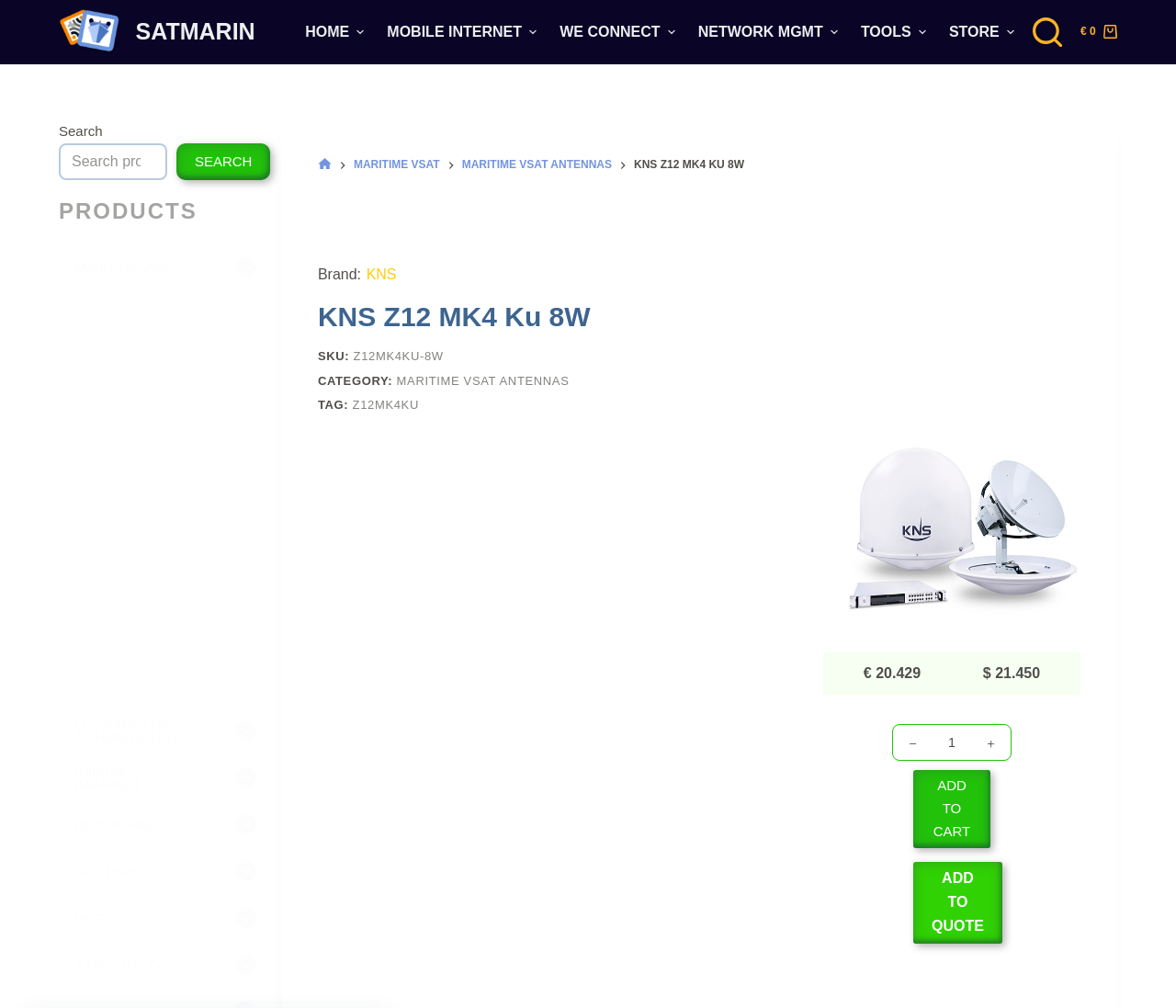What is the brand of the product?
Use the image to answer the question with a single word or phrase.

KNS